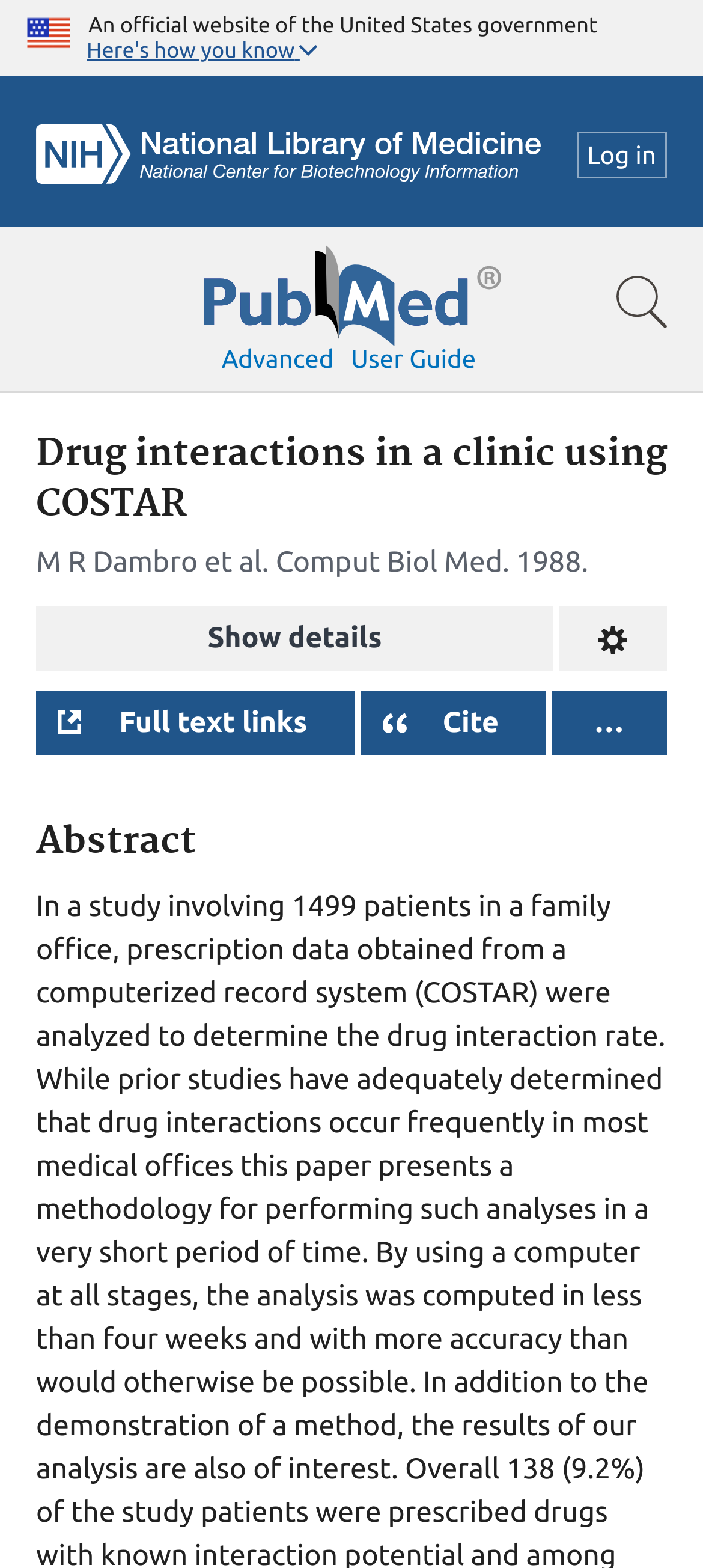Kindly determine the bounding box coordinates for the area that needs to be clicked to execute this instruction: "Show advanced search options".

[0.315, 0.22, 0.475, 0.238]